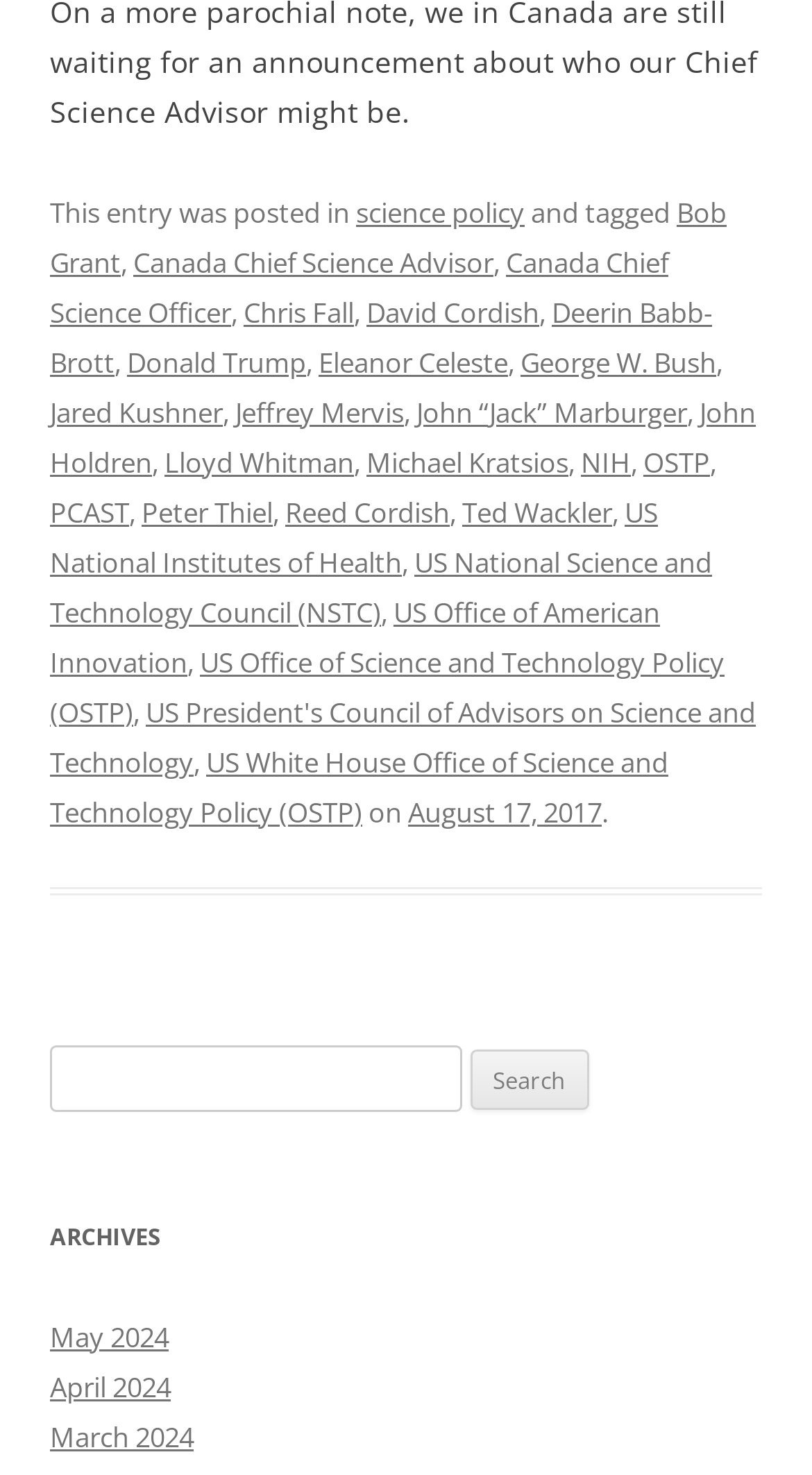How many months are listed in the archives?
Provide a detailed and extensive answer to the question.

I counted the number of links in the 'ARCHIVES' section of the webpage and found that there are three months listed: 'May 2024', 'April 2024', and 'March 2024'.